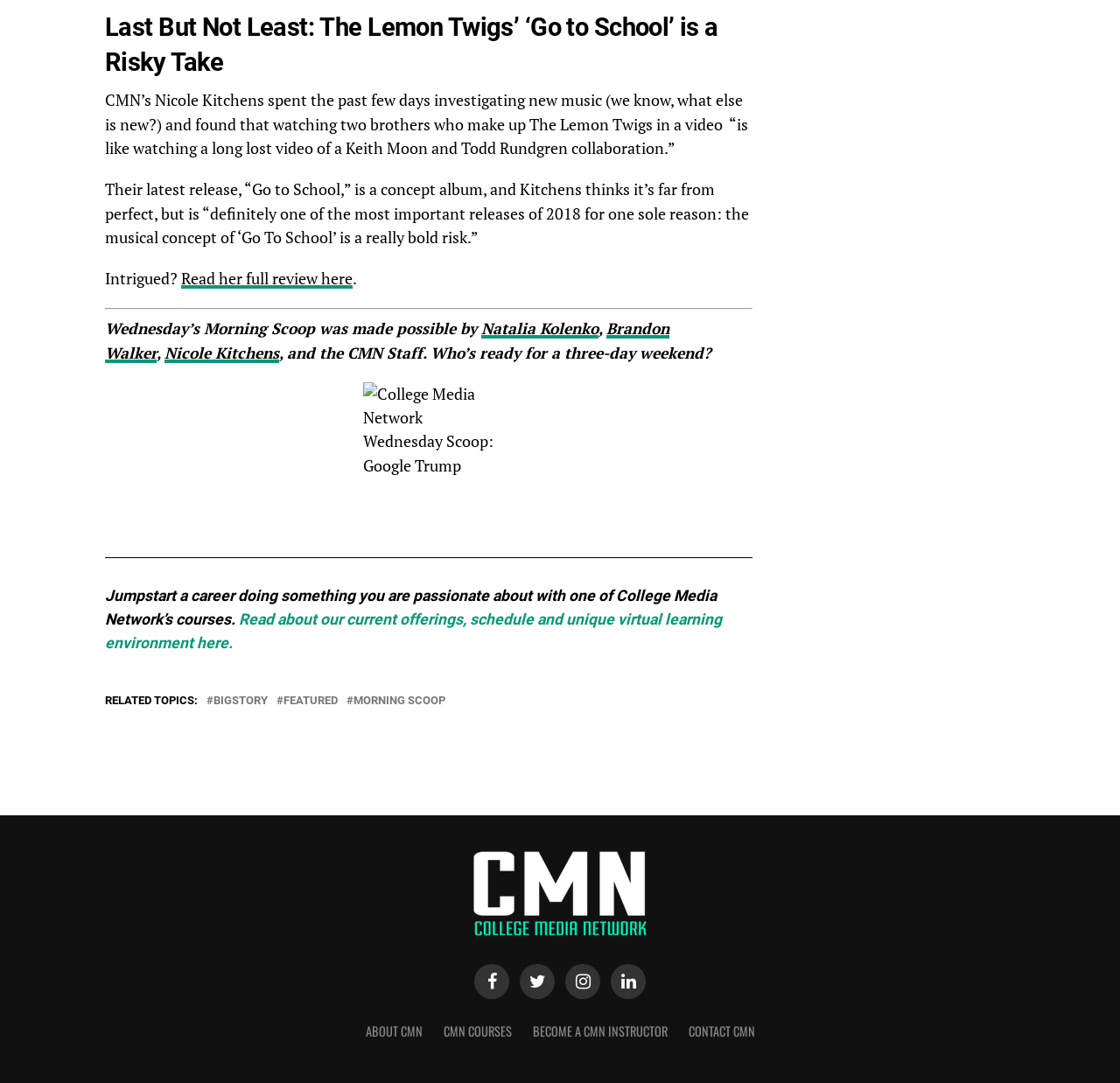Locate the bounding box coordinates of the clickable region necessary to complete the following instruction: "Learn about College Media Network's courses". Provide the coordinates in the format of four float numbers between 0 and 1, i.e., [left, top, right, bottom].

[0.094, 0.564, 0.645, 0.602]